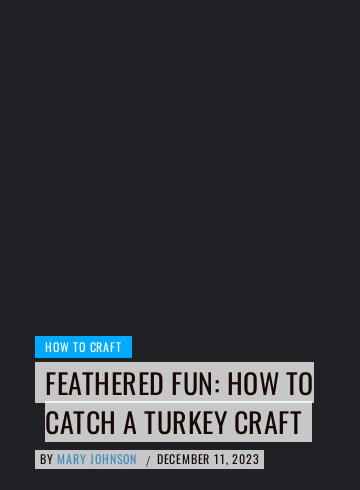Explain in detail what you see in the image.

An engaging tutorial titled "Feathered Fun: How to Catch a Turkey Craft," authored by Mary Johnson, published on December 11, 2023. This article is part of a crafting series that provides readers with creative and fun ways to celebrate festive occasions. The visually appealing design features a prominent heading that immediately communicates the craft's theme, inviting crafters to explore the joyful activity of making turkey-themed decorations. A clear "How To Craft" label indicates the instructional nature of the content, making it easy for readers to identify its purpose.